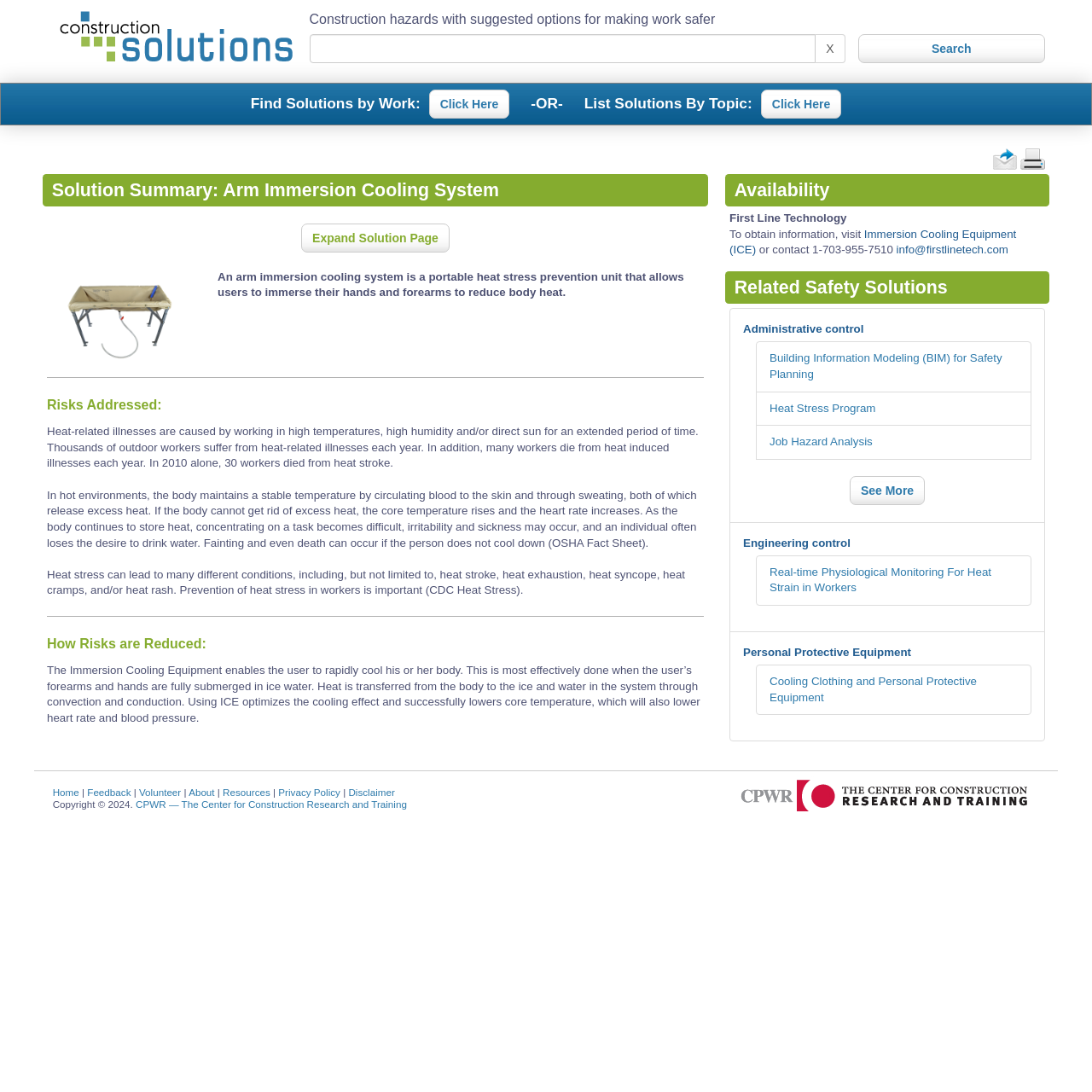Specify the bounding box coordinates of the area to click in order to follow the given instruction: "Click on Construction Solutions."

[0.055, 0.026, 0.268, 0.038]